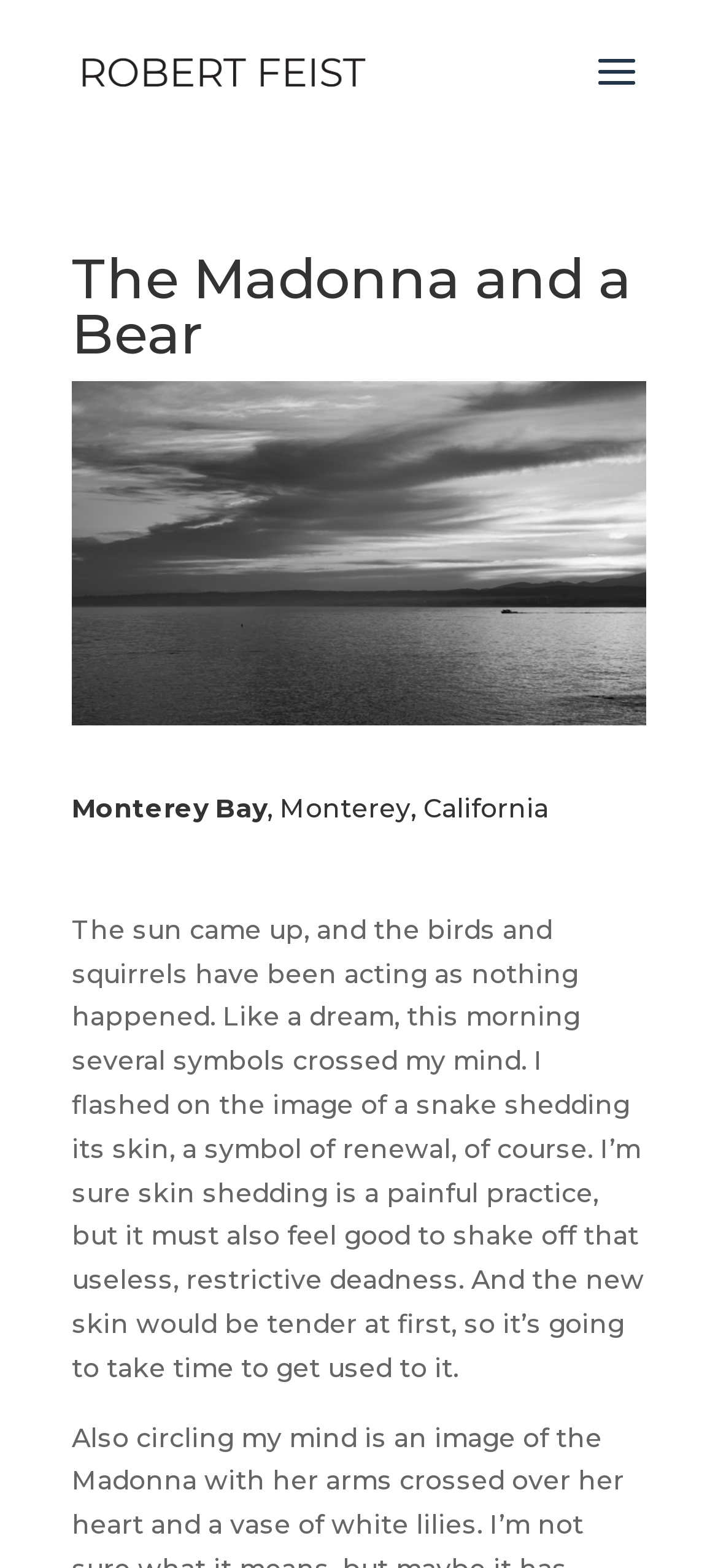Identify the bounding box coordinates for the UI element described as: "alt="Robert Feist"".

[0.11, 0.035, 0.51, 0.056]